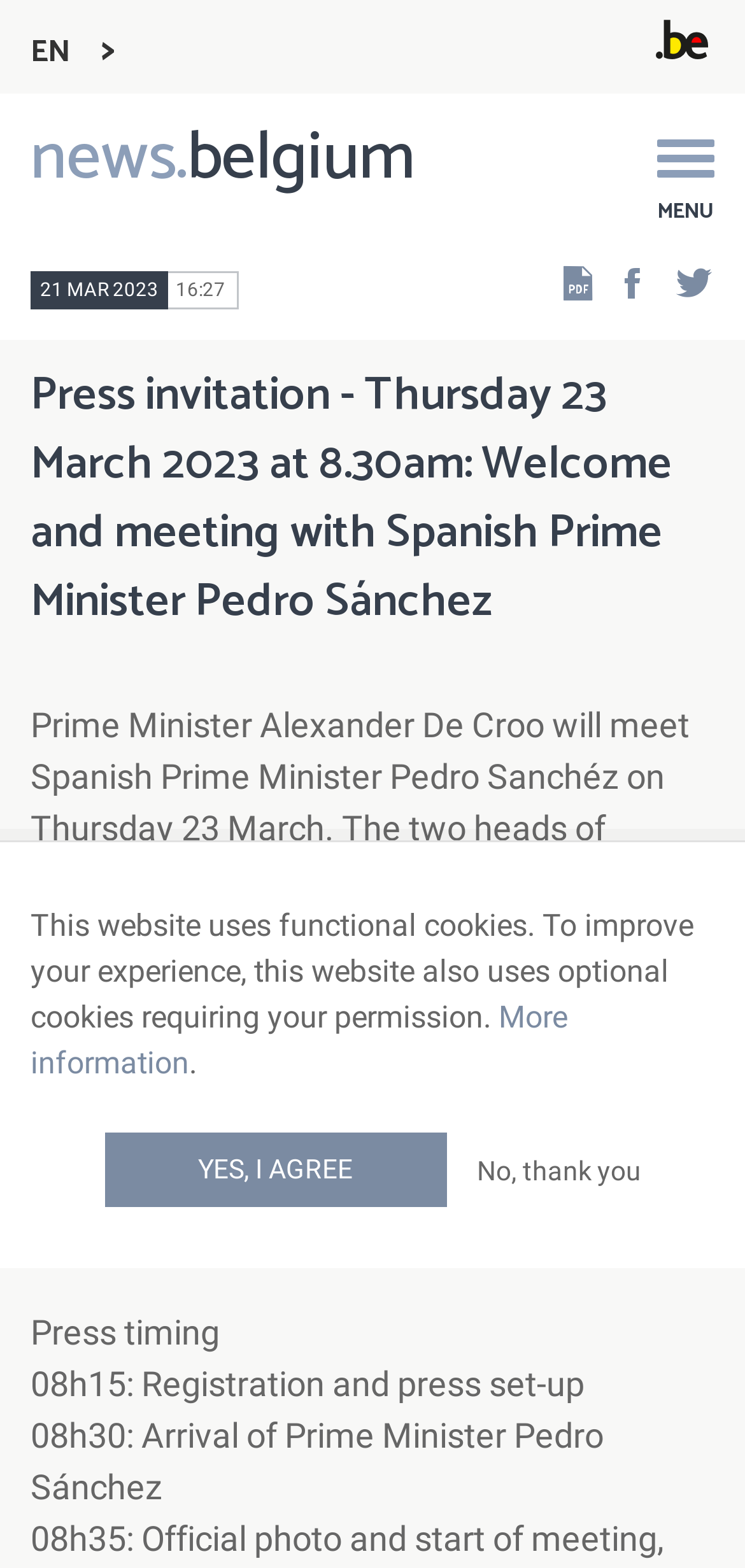Determine the bounding box coordinates for the region that must be clicked to execute the following instruction: "Switch to English".

[0.041, 0.0, 0.154, 0.05]